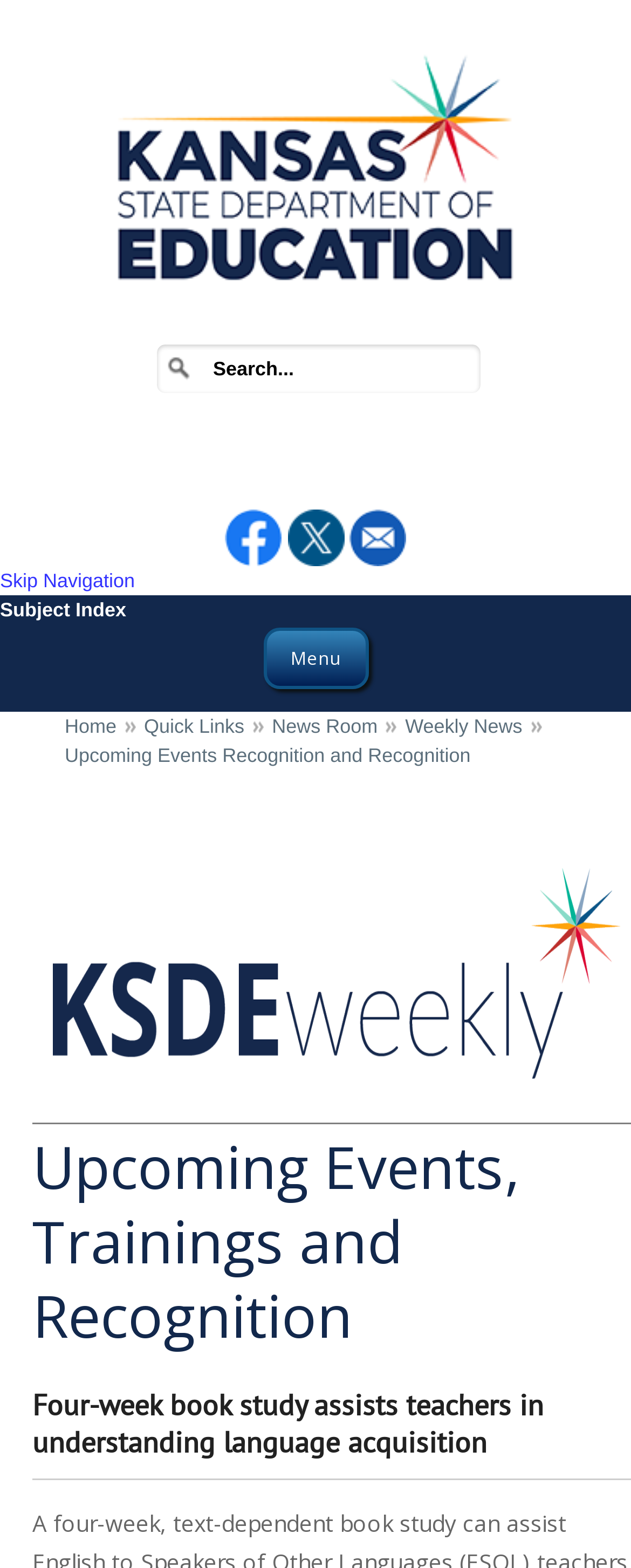Analyze and describe the webpage in a detailed narrative.

The webpage appears to be a resource page from the Kansas State Department of Education, focused on a four-week book study to assist teachers in understanding language acquisition. 

At the top left corner, there is a link to the Kansas State Department of Education, accompanied by an image of the department's logo. 

Below the logo, there is a search bar with a placeholder text "Search...". 

To the right of the search bar, there are three social media links: Facebook, Twitter, and Contact KSDE, each accompanied by an image. 

On the top right corner, there is a "Skip Navigation" link, followed by a "Subject Index" link that spans the entire width of the page. 

Below these links, there is a menu bar with links to "Home", "Quick Links", "News Room", "Weekly News", and "Upcoming Events Recognition and Recognition", separated by small images. 

The main content of the page starts with a heading that reads "Four-week book study assists teachers in understanding language acquisition". 

Above this heading, there is a link to "KSDE Weekly" with a corresponding image that takes up the entire width of the page. 

The page also has a section titled "Upcoming Events, Trainings and Recognition", which appears to be a list of events or announcements.